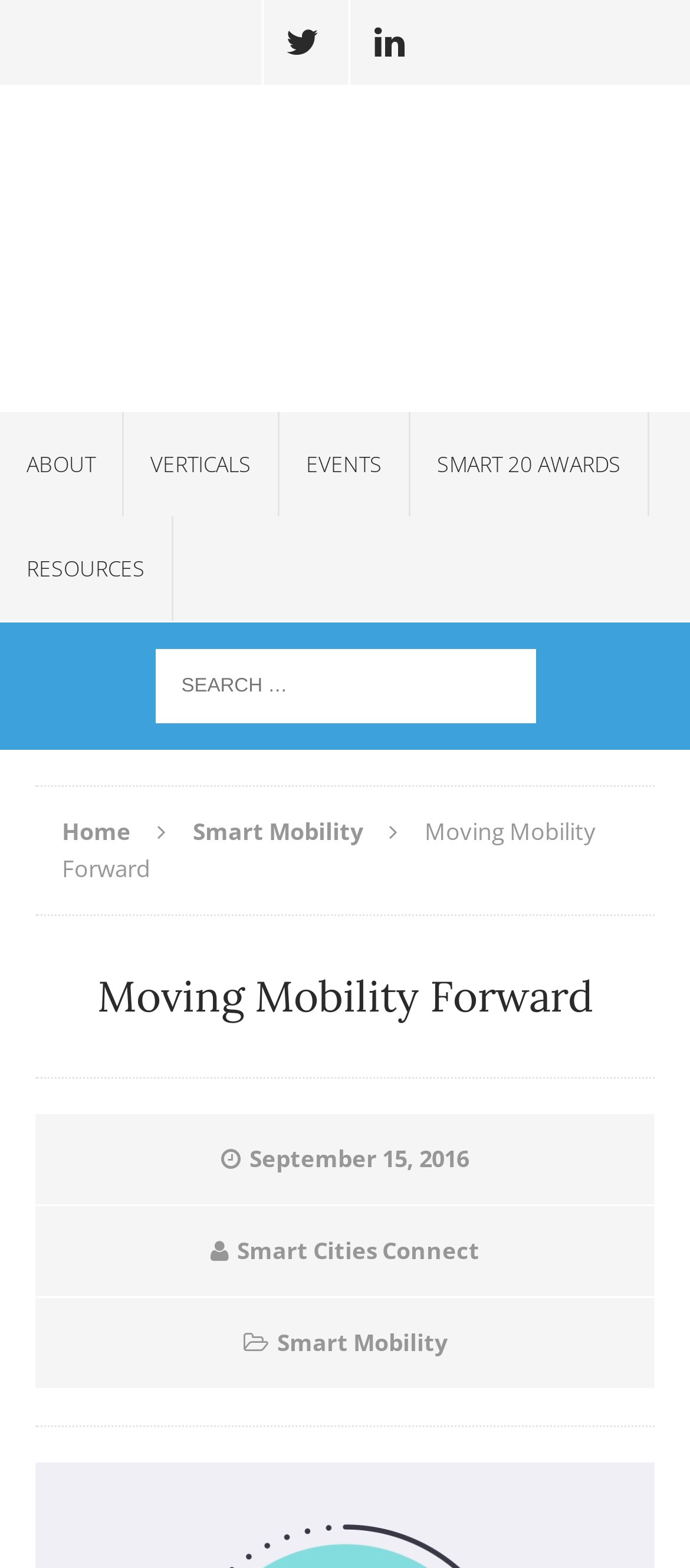From the details in the image, provide a thorough response to the question: What is the purpose of the search box?

I determined the purpose of the search box by looking at its location and the surrounding elements, which suggest that it is intended for searching resources related to smart cities and mobility, as it is placed below the navigation links and above the blog post content.